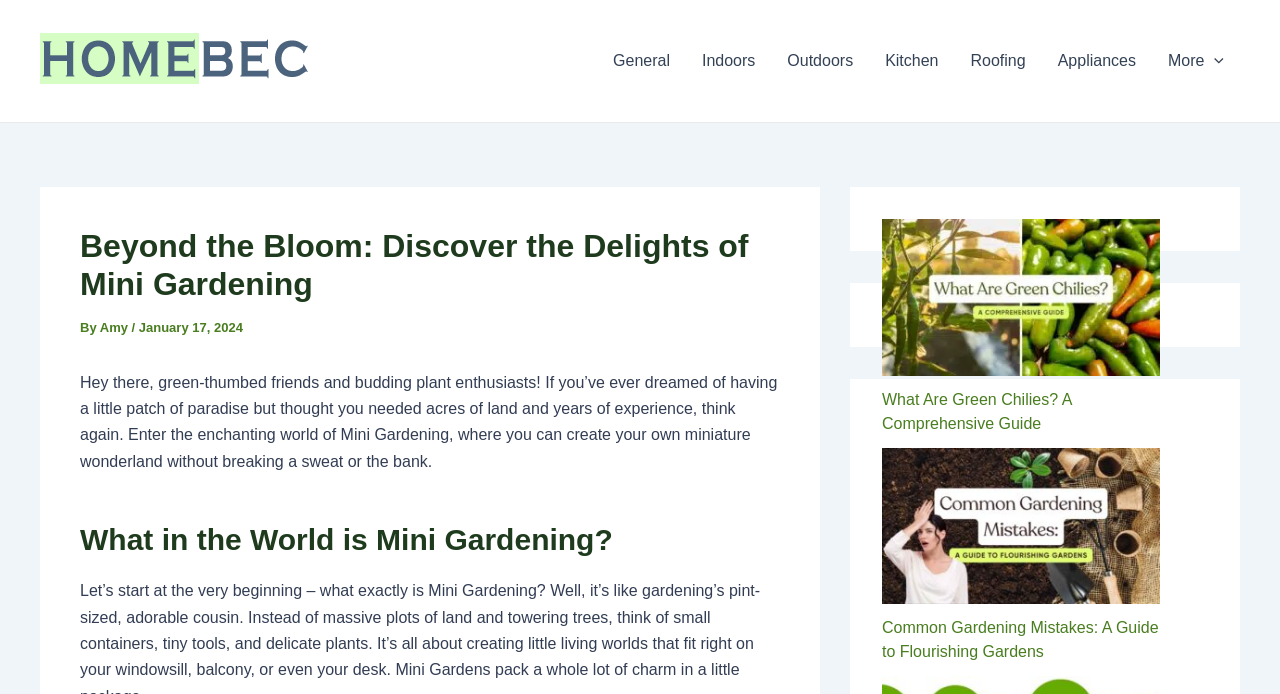Write an extensive caption that covers every aspect of the webpage.

This webpage is about mini gardening, with a focus on creating a miniature wonderland without requiring a lot of space or experience. At the top left corner, there is a logo image, accompanied by a link to the logo. To the right of the logo, there is a navigation menu with seven links: General, Indoors, Outdoors, Kitchen, Roofing, Appliances, and More Menu Toggle. The More Menu Toggle link has a dropdown menu with a toggle button.

Below the navigation menu, there is a header section with a heading that reads "Beyond the Bloom: Discover the Delights of Mini Gardening". This is followed by a subheading that includes the author's name, Amy, and the date January 17, 2024. 

The main content of the webpage starts with a paragraph of text that introduces the concept of mini gardening and its benefits. This is followed by a heading that asks "What in the World is Mini Gardening?".

On the right side of the webpage, there are two sections with images and links to related articles. The top section has an image titled "What Are Green Chilies" and a link to a comprehensive guide on the topic. The bottom section has an image titled "Gardening Mistakes" and a link to a guide on common gardening mistakes.